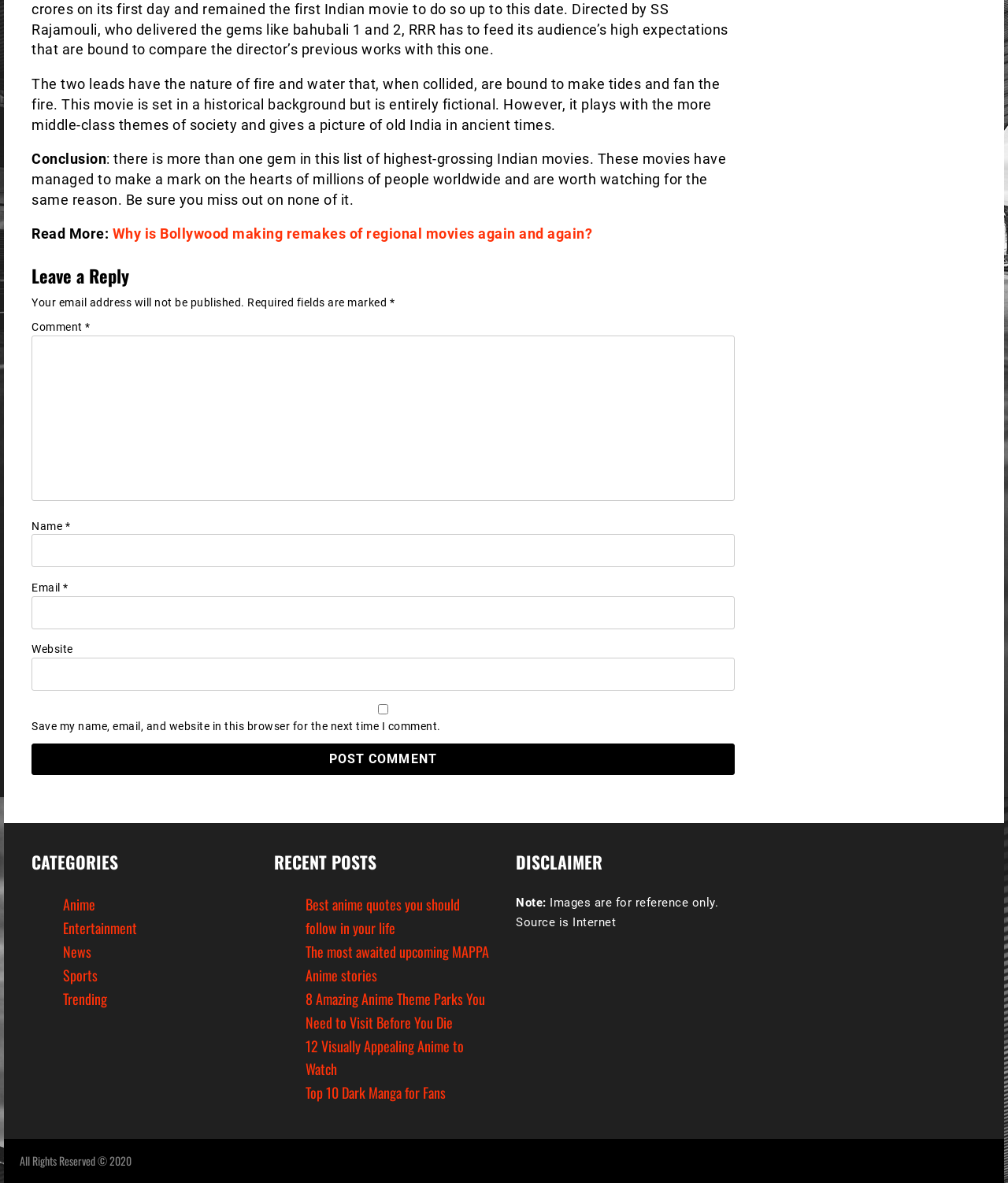What categories are listed on the webpage?
Please provide a single word or phrase answer based on the image.

Anime, Entertainment, News, Sports, Trending